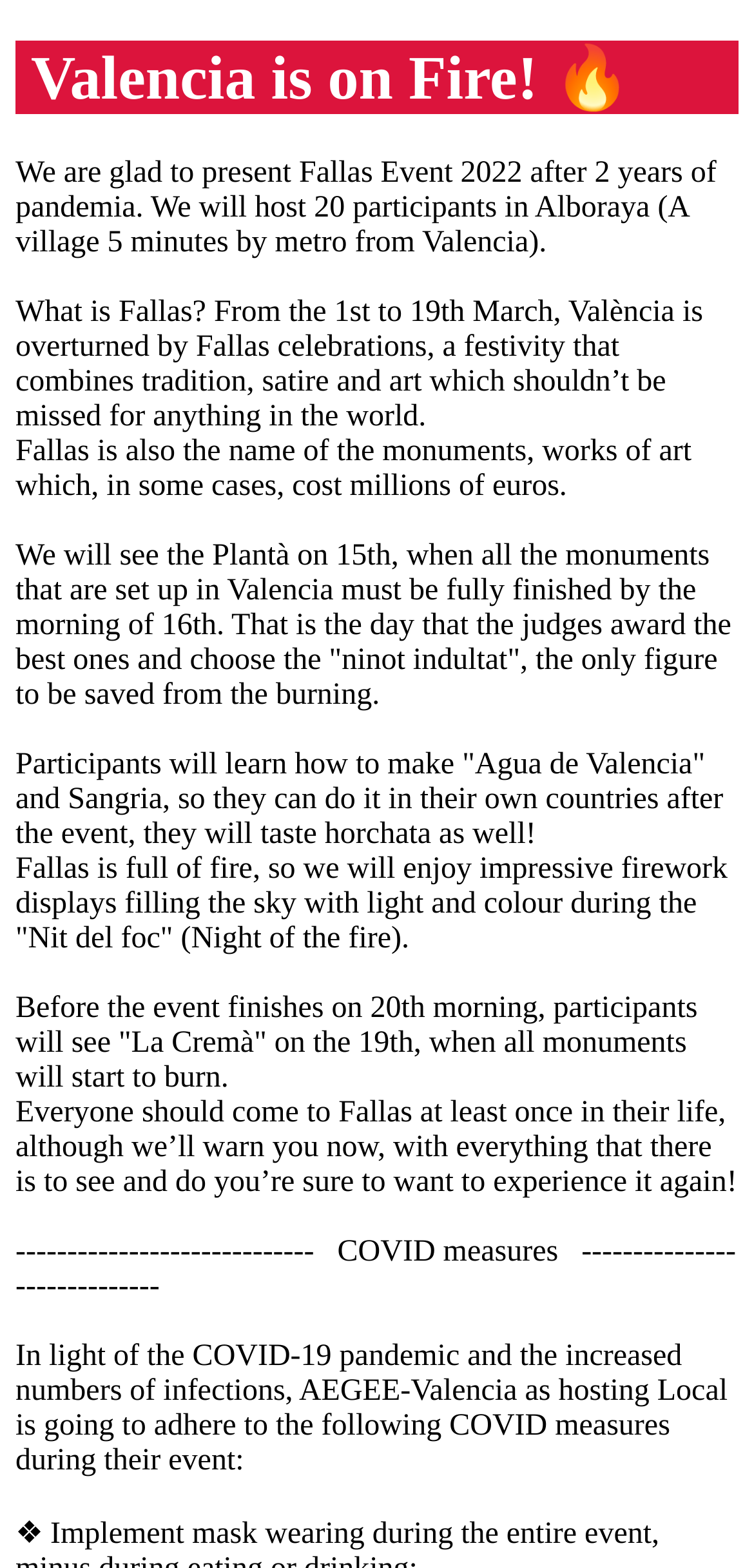Refer to the image and answer the question with as much detail as possible: What is Fallas?

Based on the webpage, Fallas is a festivity that combines tradition, satire, and art, which is described in the second paragraph of the webpage.